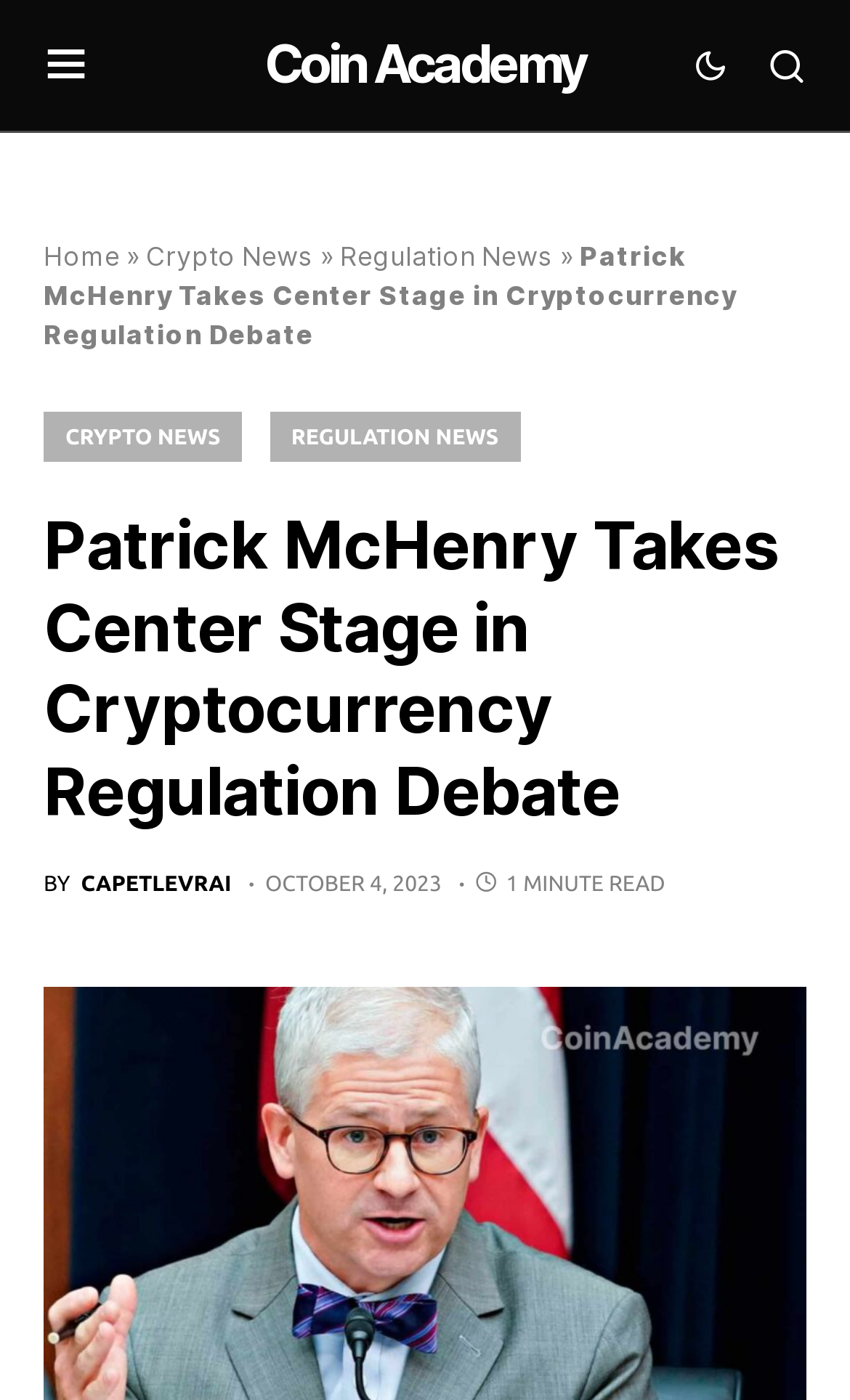Using the element description: "byCapetlevrai", determine the bounding box coordinates for the specified UI element. The coordinates should be four float numbers between 0 and 1, [left, top, right, bottom].

[0.051, 0.619, 0.272, 0.643]